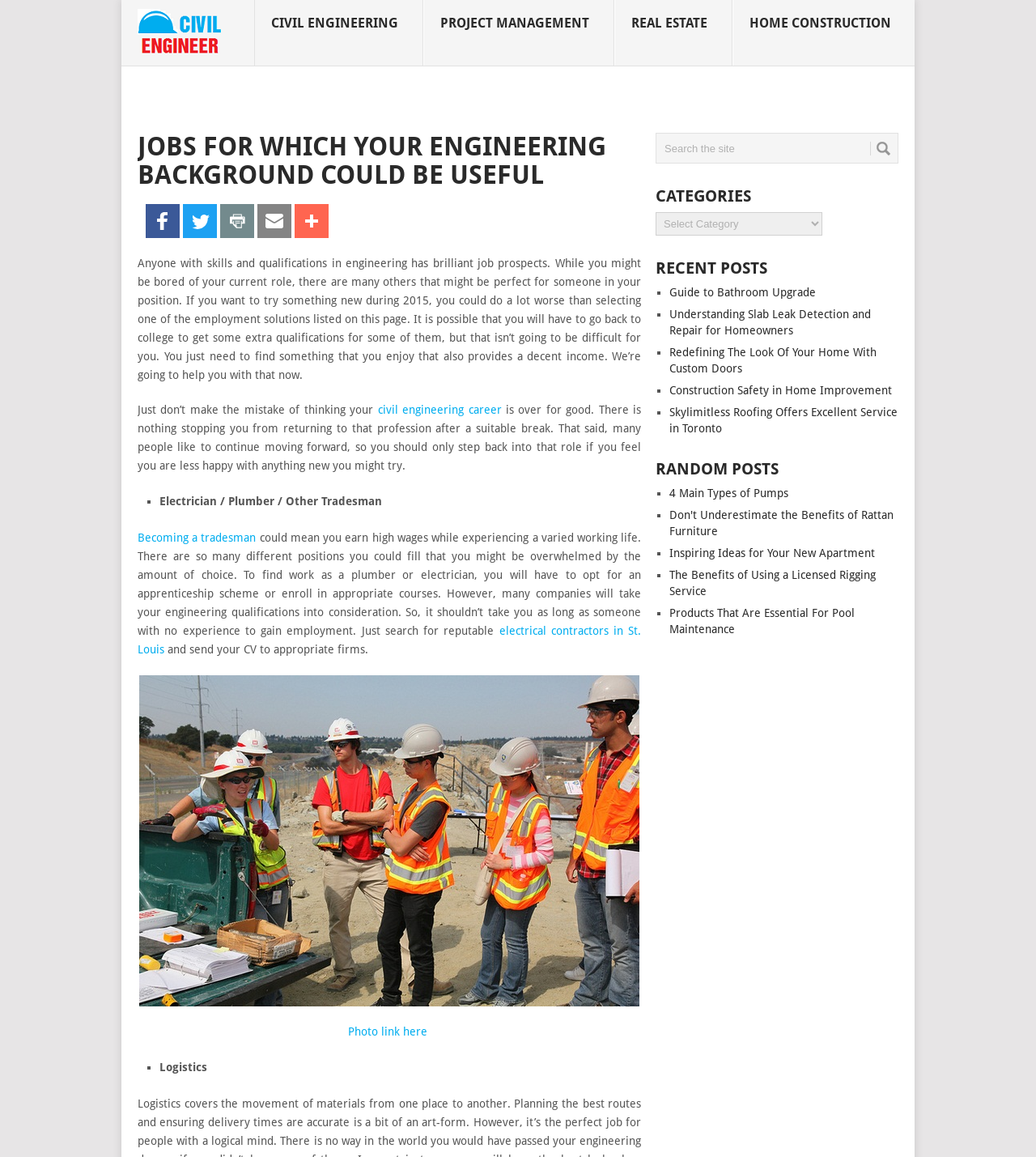Give a one-word or one-phrase response to the question:
How many categories are listed?

4